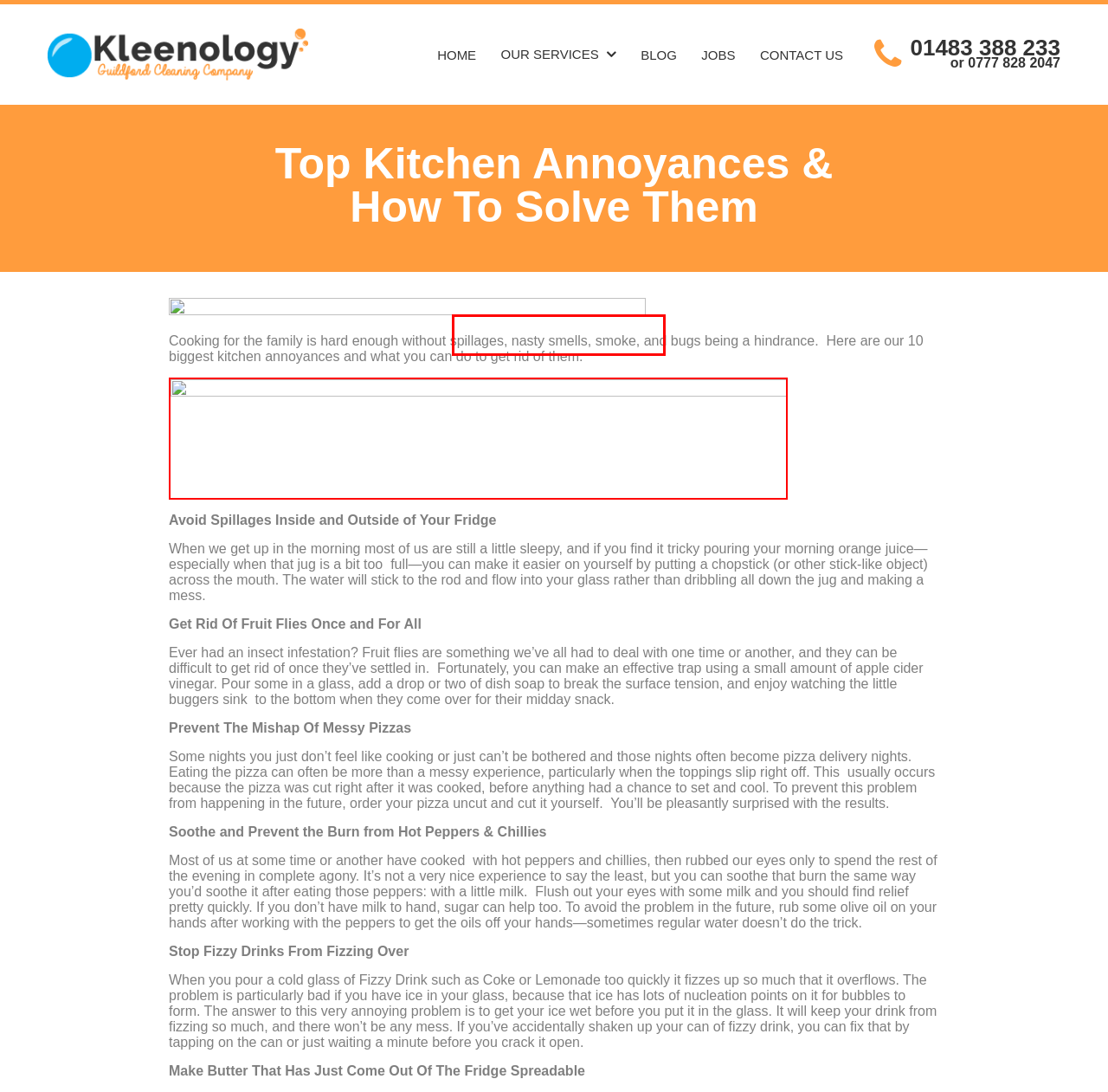You are provided with a screenshot of a webpage that includes a red rectangle bounding box. Please choose the most appropriate webpage description that matches the new webpage after clicking the element within the red bounding box. Here are the candidates:
A. Cleaning Jobs In Guildford & Portsmouth - Kleenology
B. Spring Clean - Guildford and Godalming Cleaners - Kleenology
C. After Party Cleaning - Guildford Cleaners - Kleenology
D. Shower Cleaning & Restoration Guildford - Kleenology
E. Cleaners in Guildford, Godalming and Portsmouth - Kleenology
F. Moving In/ Out Cleans Guildford and Portsmoth - Kleenology
G. After Build Cleaning in Guildford, Surrey - Kleenology
H. Domestic Cleaning - House Cleaners Guildford - Kleenology

B